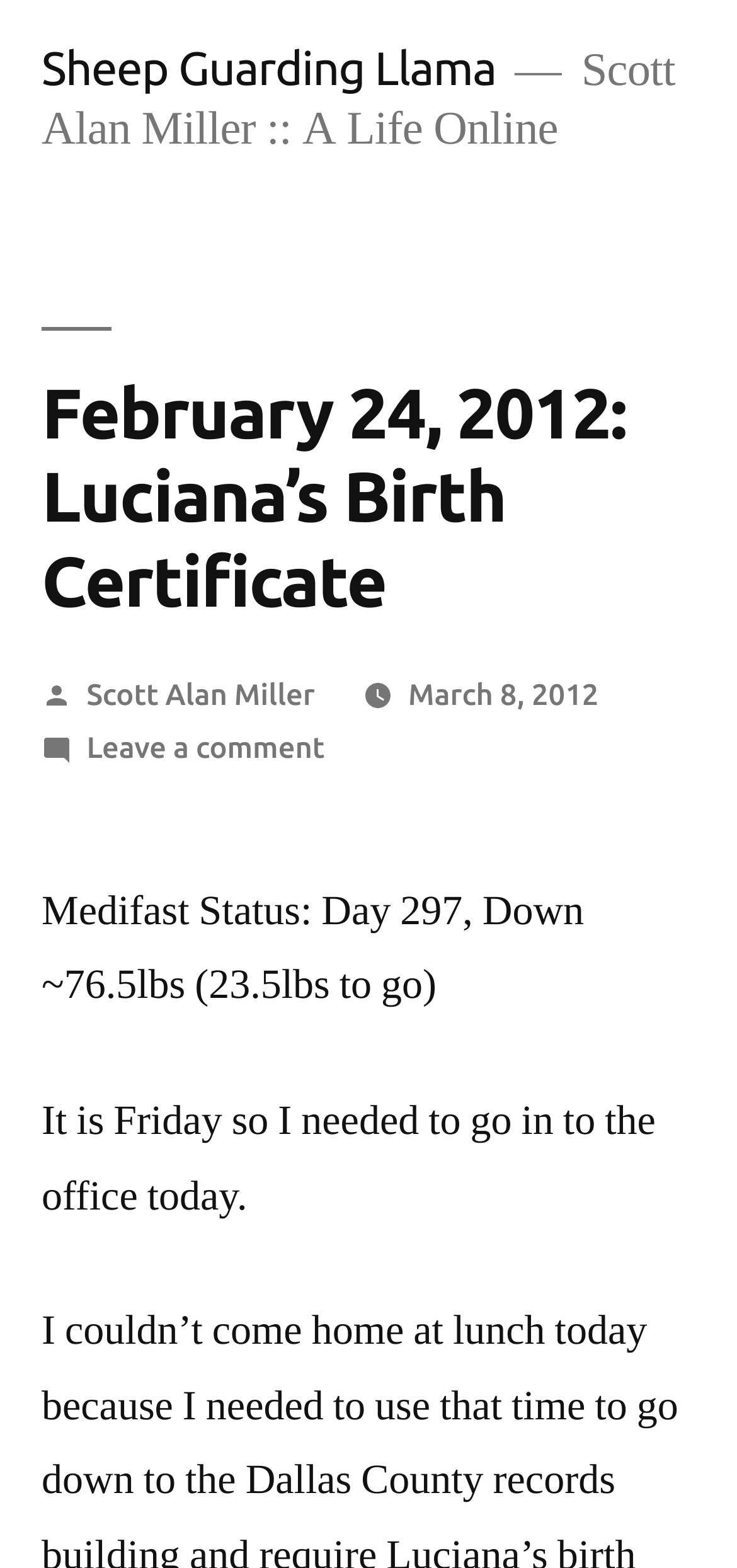Bounding box coordinates are specified in the format (top-left x, top-left y, bottom-right x, bottom-right y). All values are floating point numbers bounded between 0 and 1. Please provide the bounding box coordinate of the region this sentence describes: Sheep Guarding Llama

[0.056, 0.027, 0.673, 0.06]